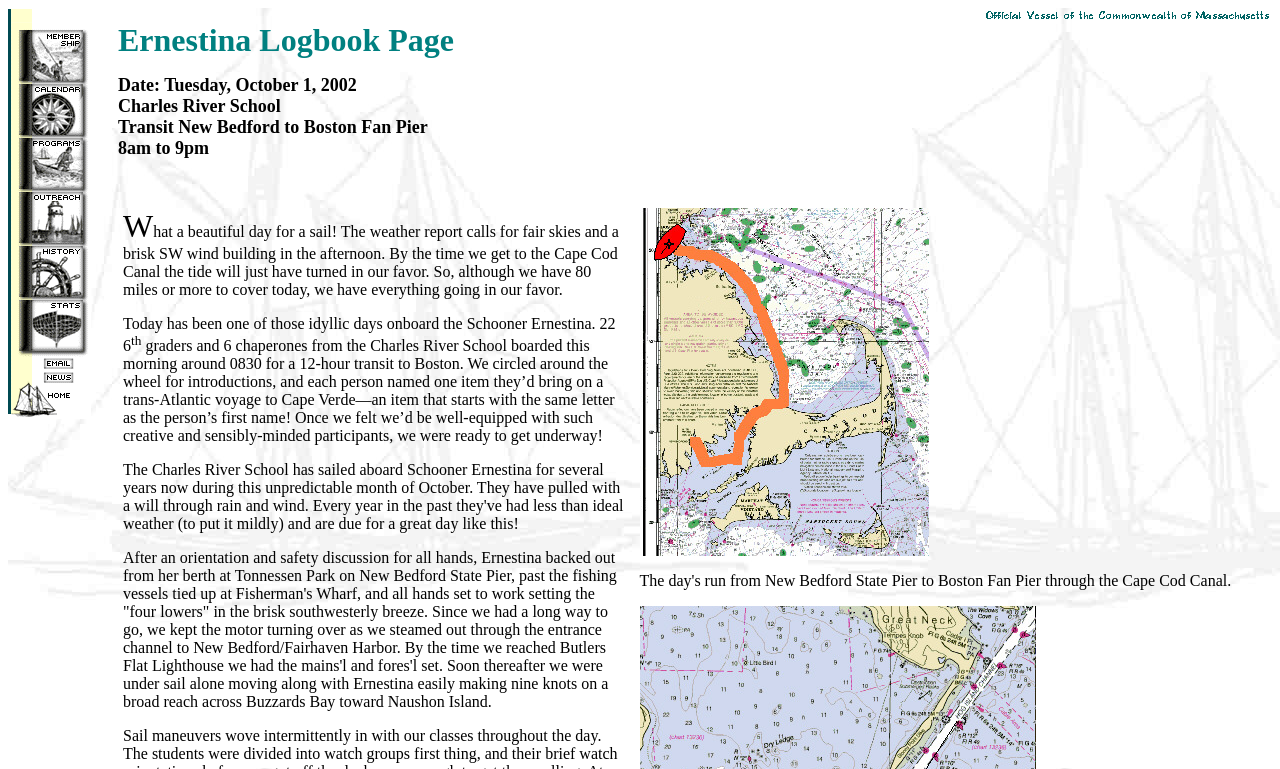Look at the image and give a detailed response to the following question: How many links are in the top row?

I counted the number of link elements in the top row, starting from 'Membership' and ending at the last link with no text. There are 7 links in total.